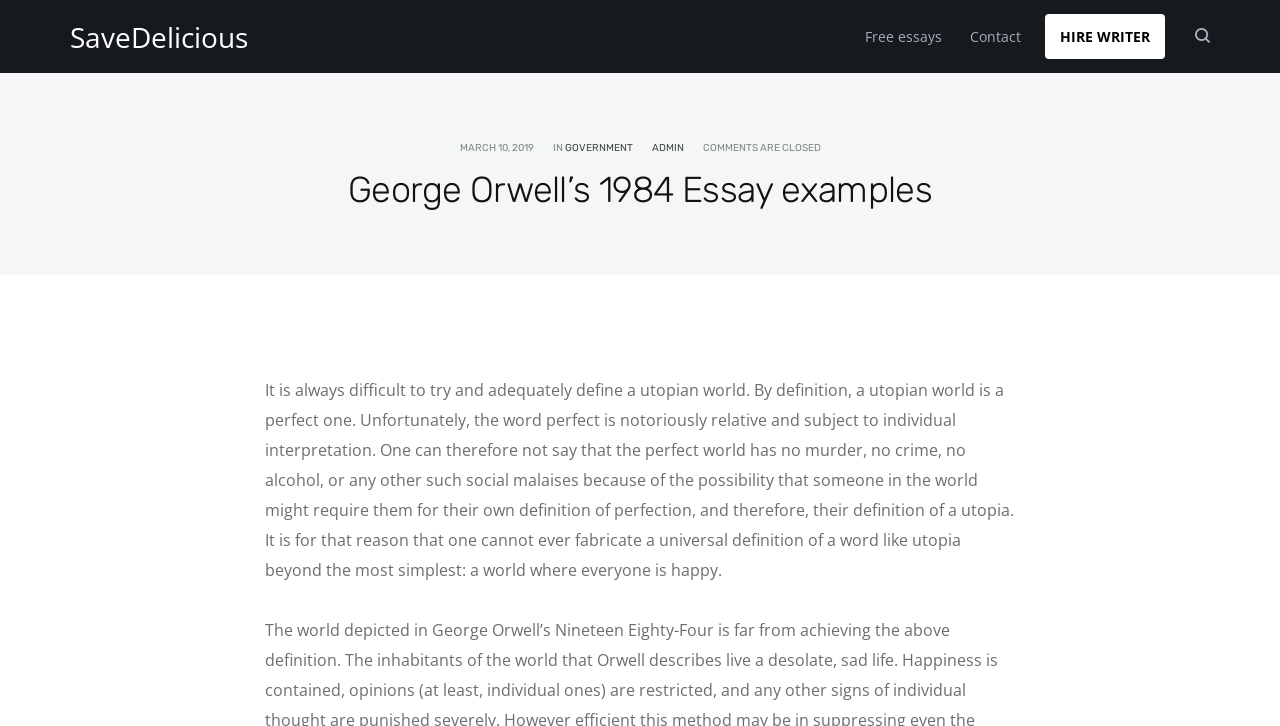Who wrote 1984?
Please provide a detailed answer to the question.

The question asks about the author of the book 1984. By looking at the webpage, we can see that the title of the webpage is 'George Orwell's 1984 Essay examples', which clearly indicates that George Orwell is the author of the book 1984.